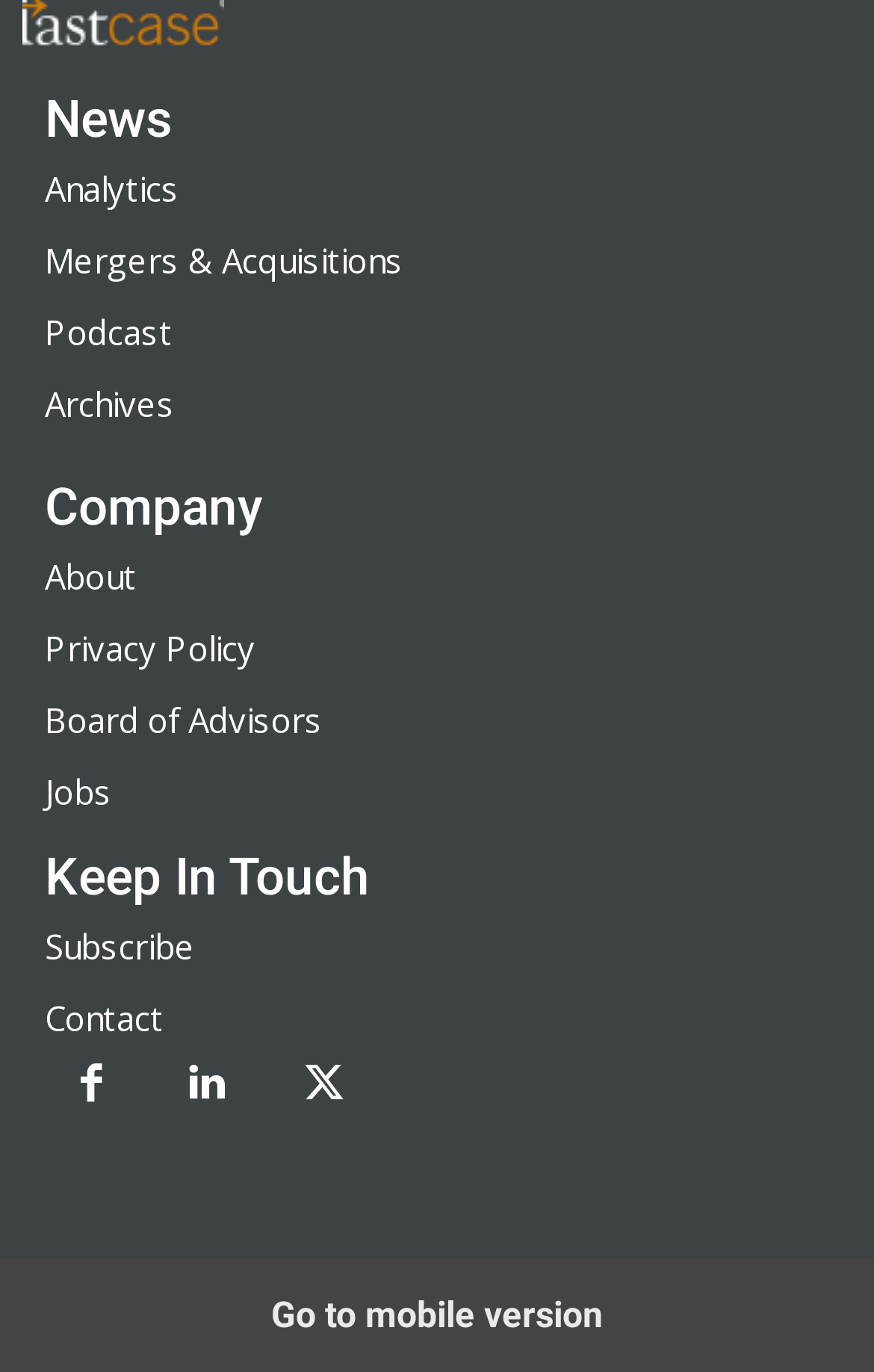Respond with a single word or phrase for the following question: 
What is the second link in the 'Company' category?

Privacy Policy